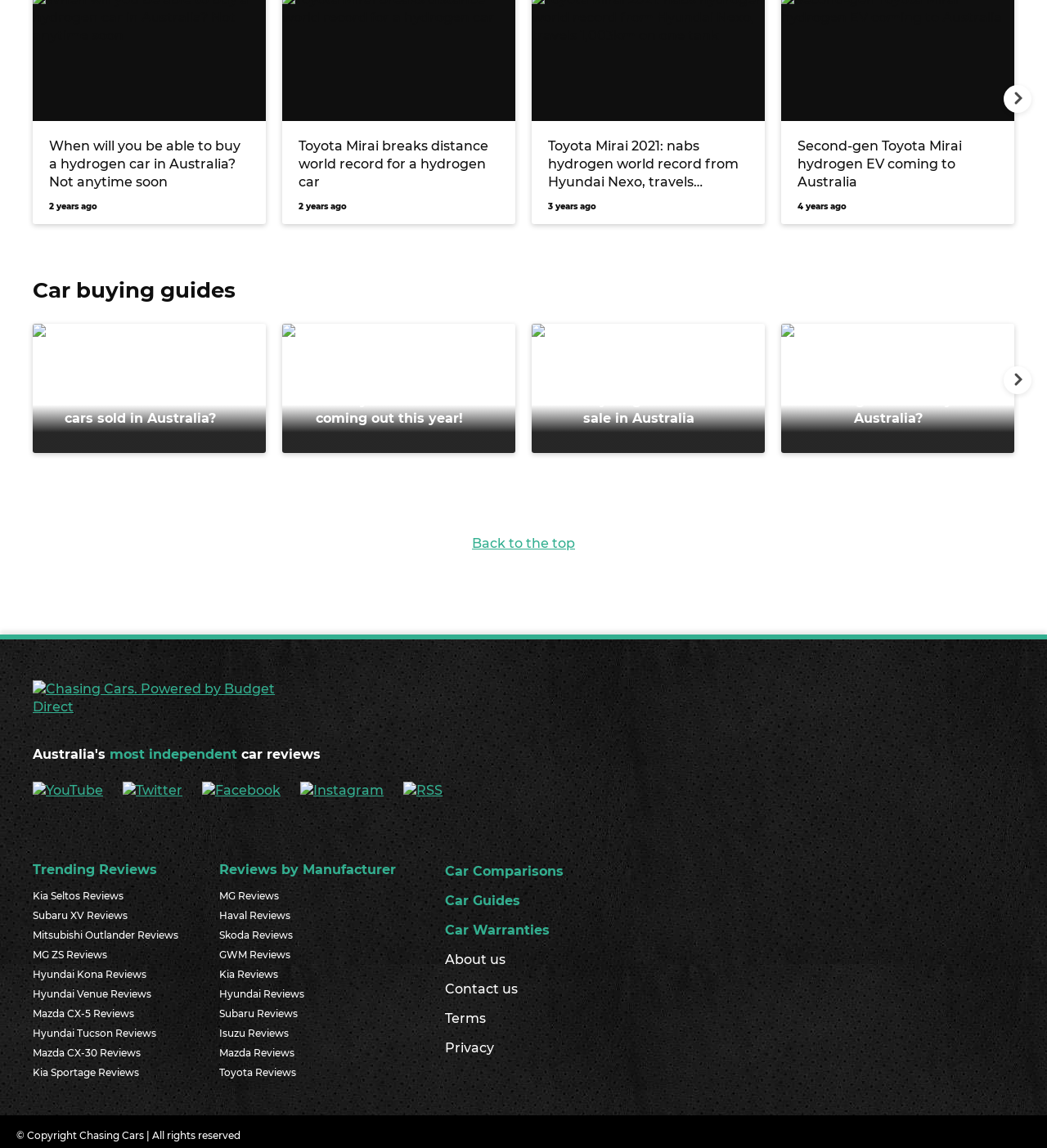Given the element description "Privacy" in the screenshot, predict the bounding box coordinates of that UI element.

[0.425, 0.9, 0.538, 0.926]